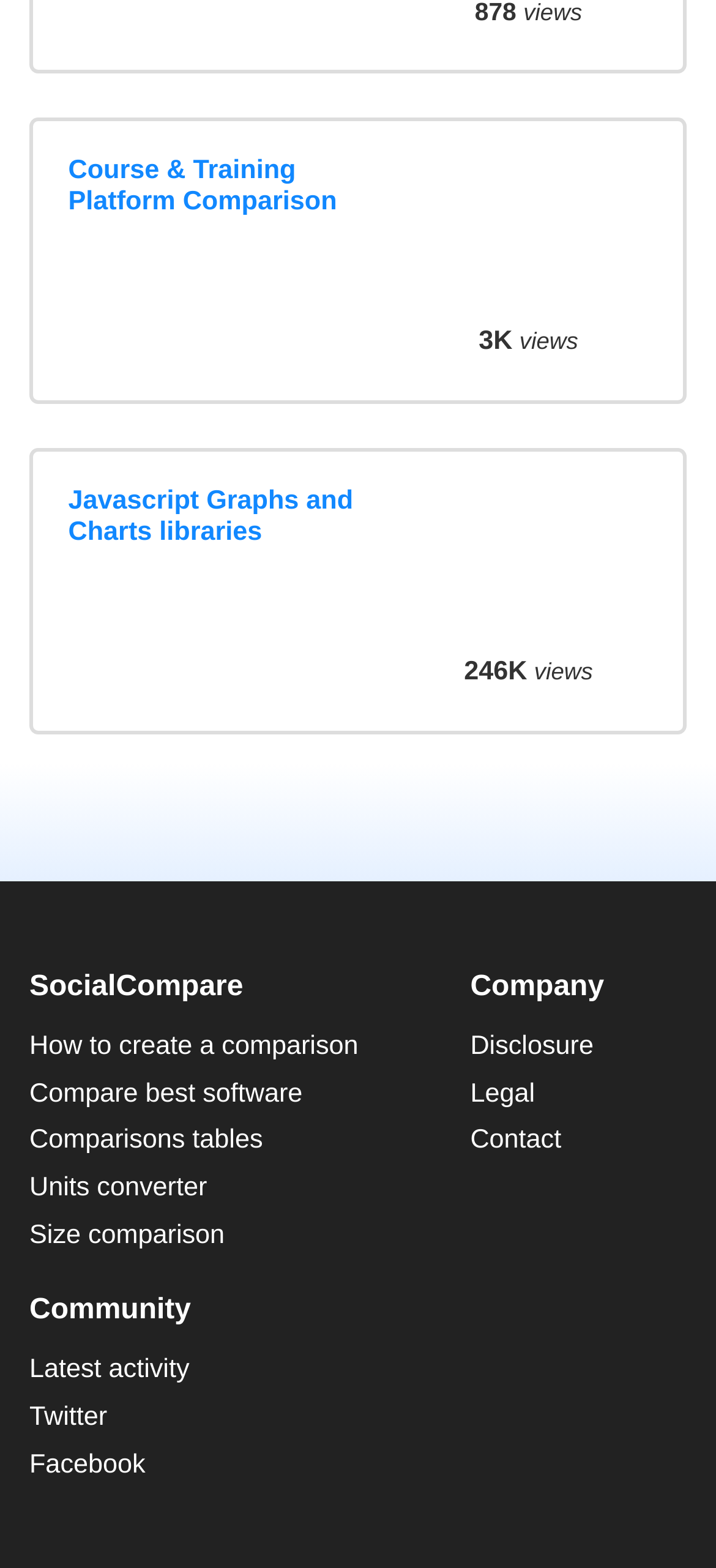Could you locate the bounding box coordinates for the section that should be clicked to accomplish this task: "Compare best software".

[0.041, 0.688, 0.423, 0.707]